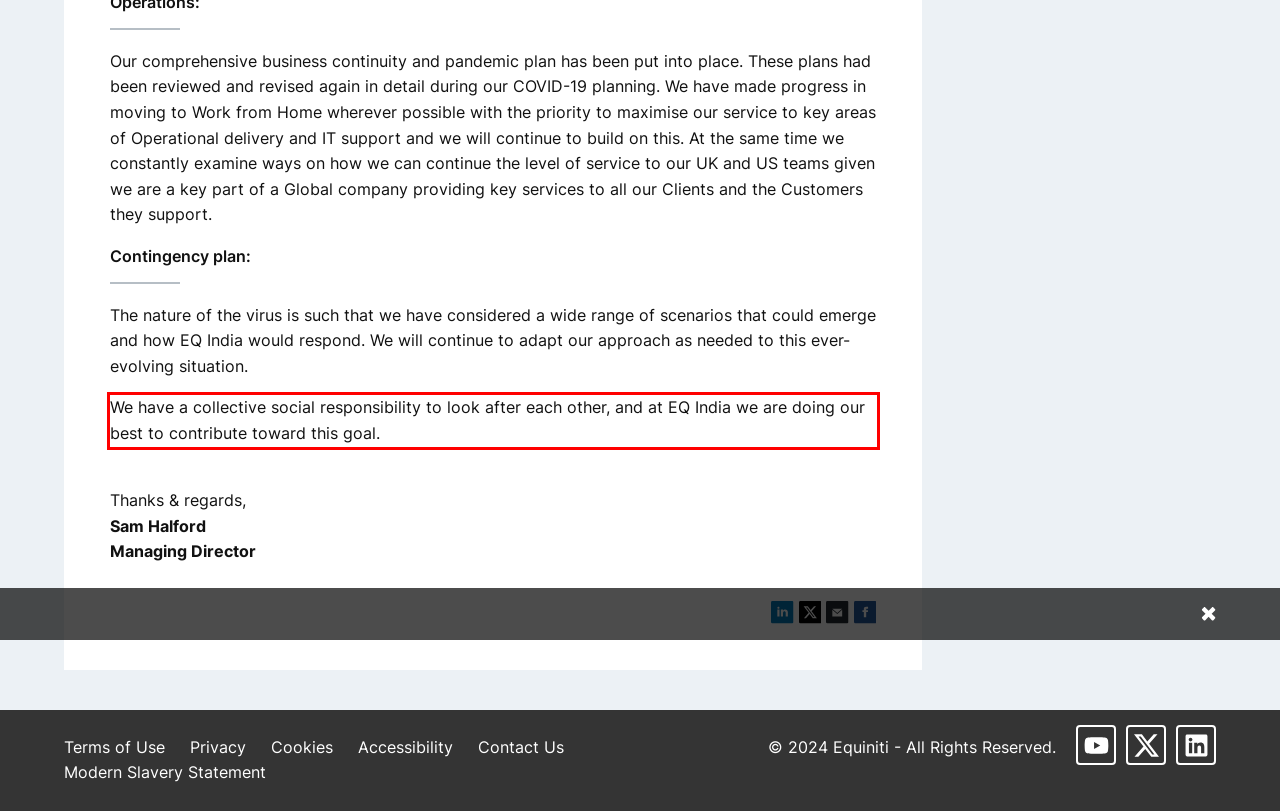Please perform OCR on the UI element surrounded by the red bounding box in the given webpage screenshot and extract its text content.

We have a collective social responsibility to look after each other, and at EQ India we are doing our best to contribute toward this goal.